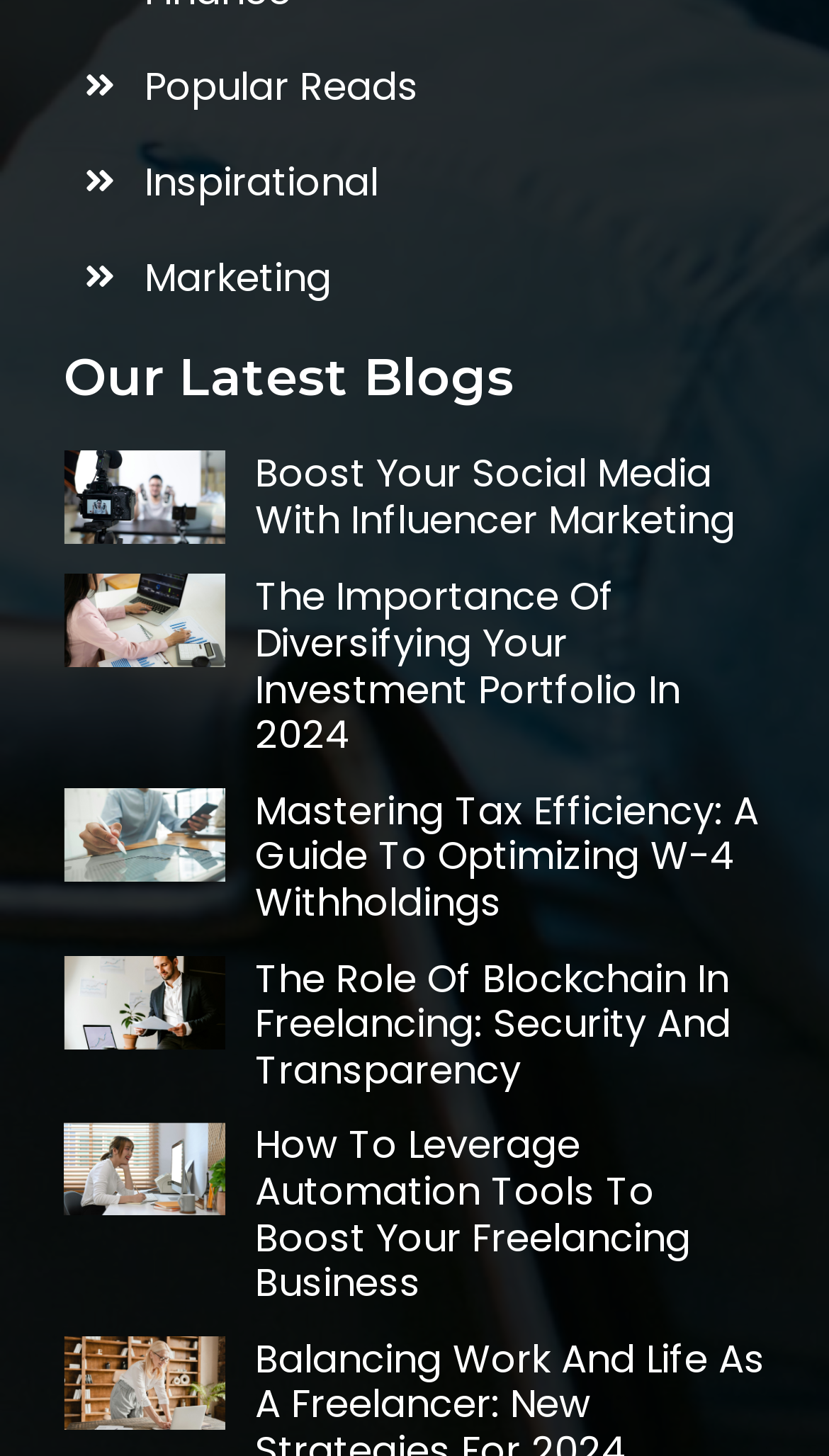What is the topic of the third article?
Look at the webpage screenshot and answer the question with a detailed explanation.

The third article on the webpage has a link with the text 'Tax Efficiency - Handy hubb' and a heading 'Mastering Tax Efficiency: A Guide To Optimizing W-4 Withholdings', which suggests that the topic of the third article is Tax Efficiency.